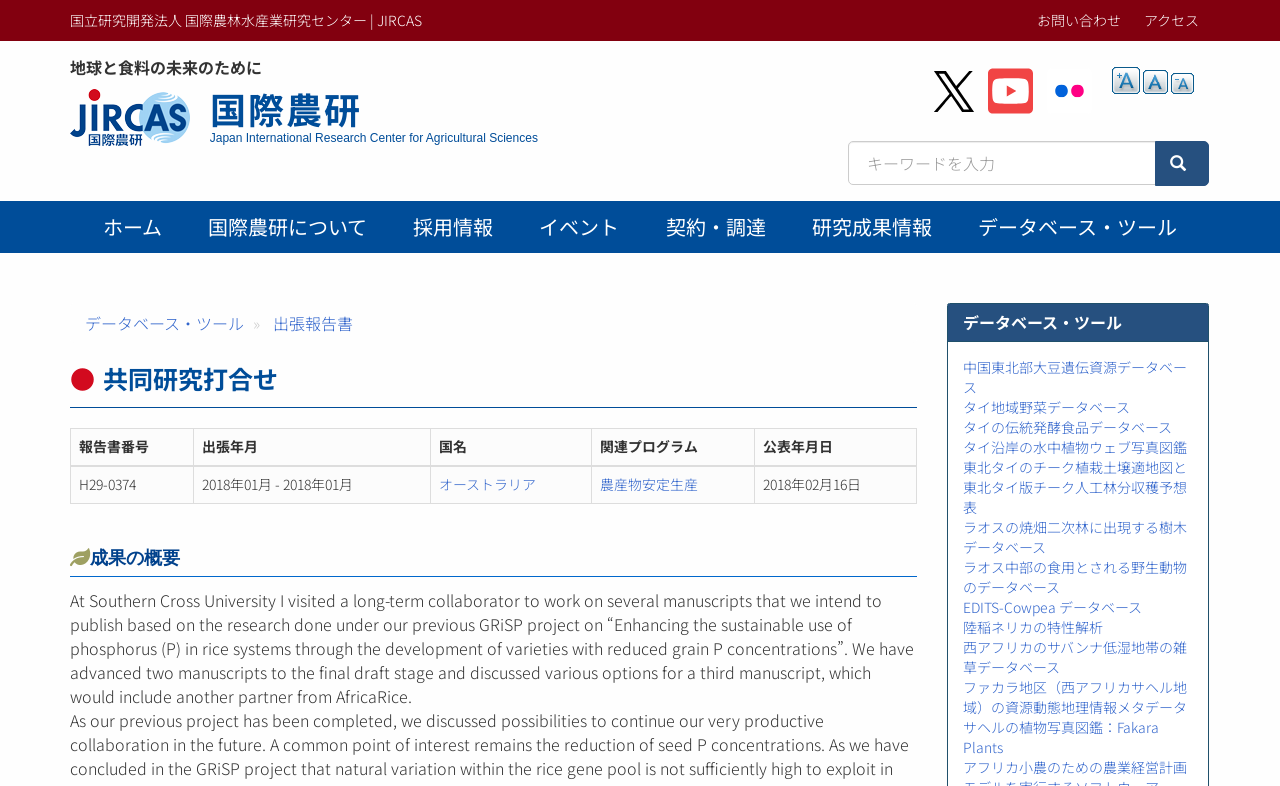Determine the bounding box coordinates of the target area to click to execute the following instruction: "Search for a keyword."

[0.663, 0.179, 0.903, 0.235]